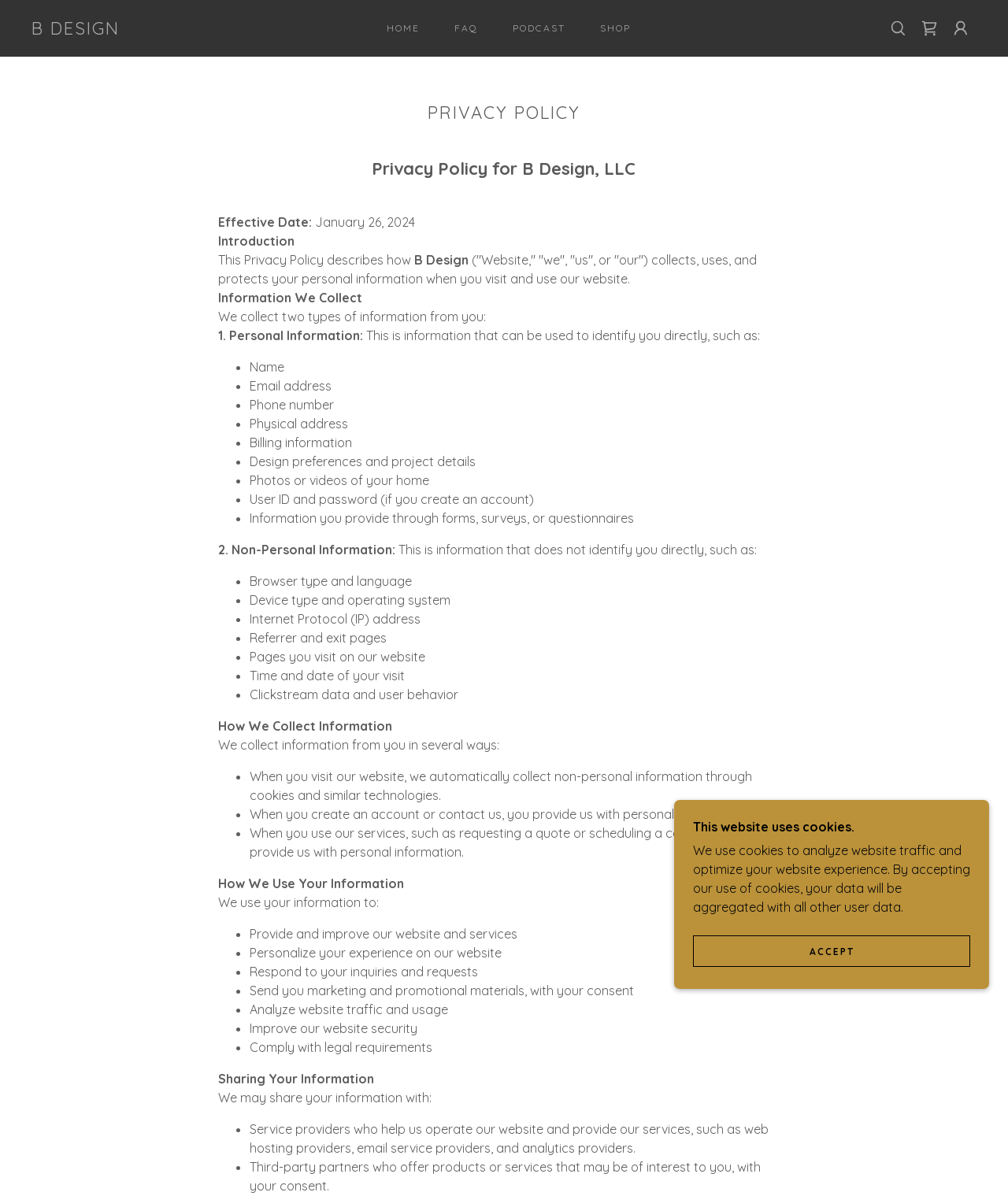Provide the bounding box coordinates of the HTML element described by the text: "FAQ". The coordinates should be in the format [left, top, right, bottom] with values between 0 and 1.

[0.437, 0.012, 0.479, 0.036]